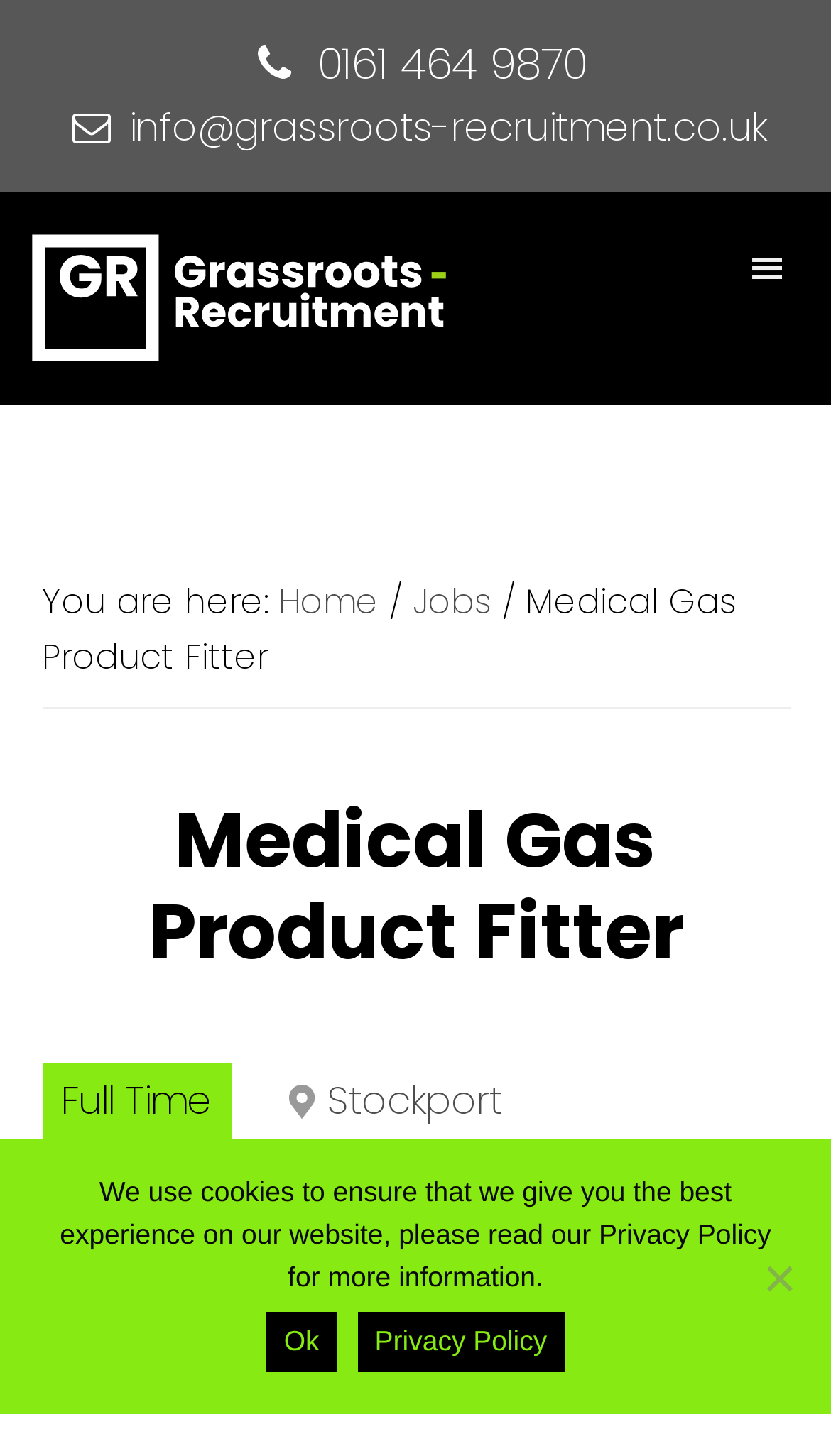What is the job type?
With the help of the image, please provide a detailed response to the question.

I found the job type by looking at the static text element with the content 'Full Time' which is located below the job title 'Medical Gas Product Fitter'.